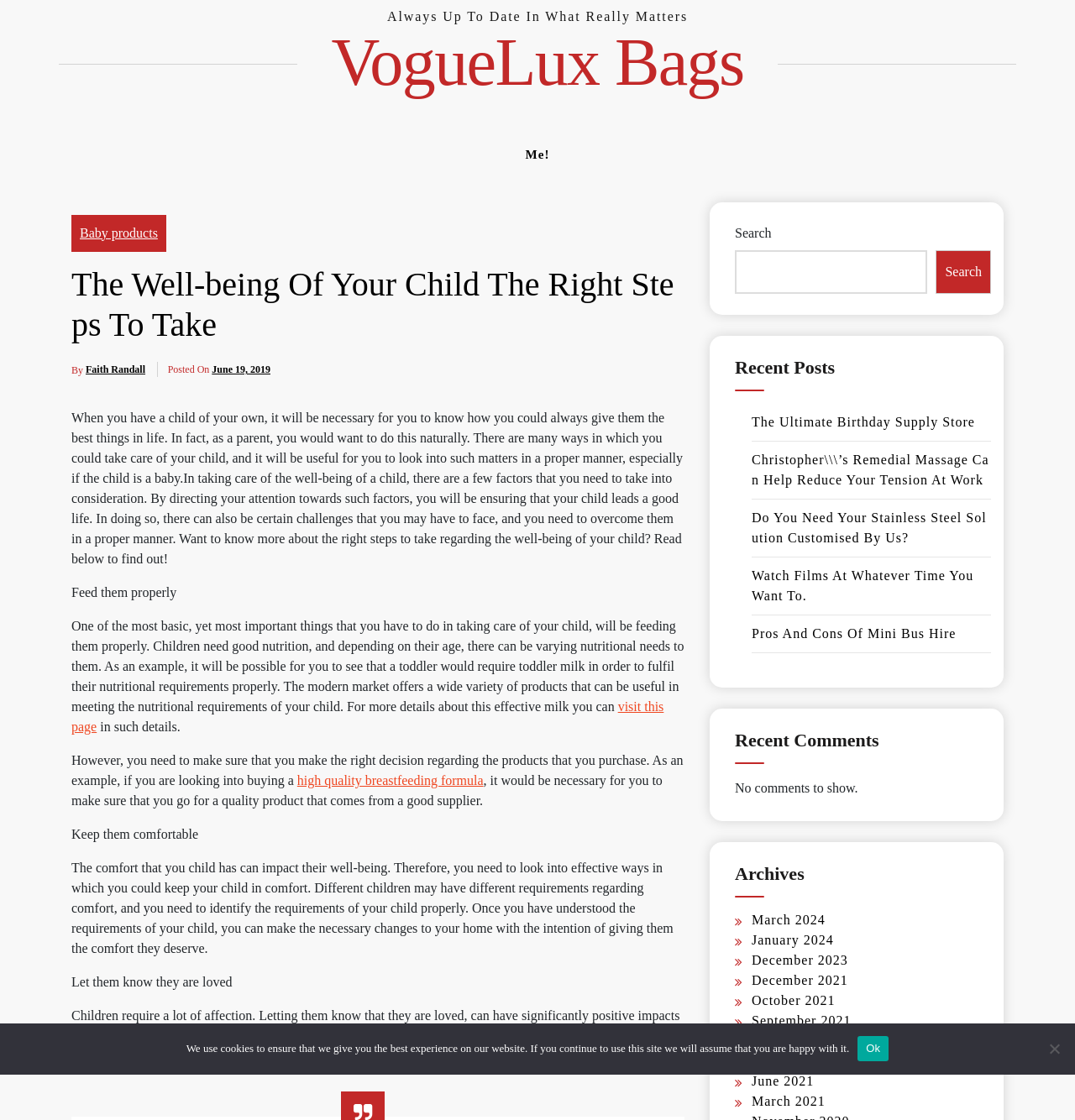What is the third step to take care of a child's well-being?
Based on the visual, give a brief answer using one word or a short phrase.

Keep them comfortable